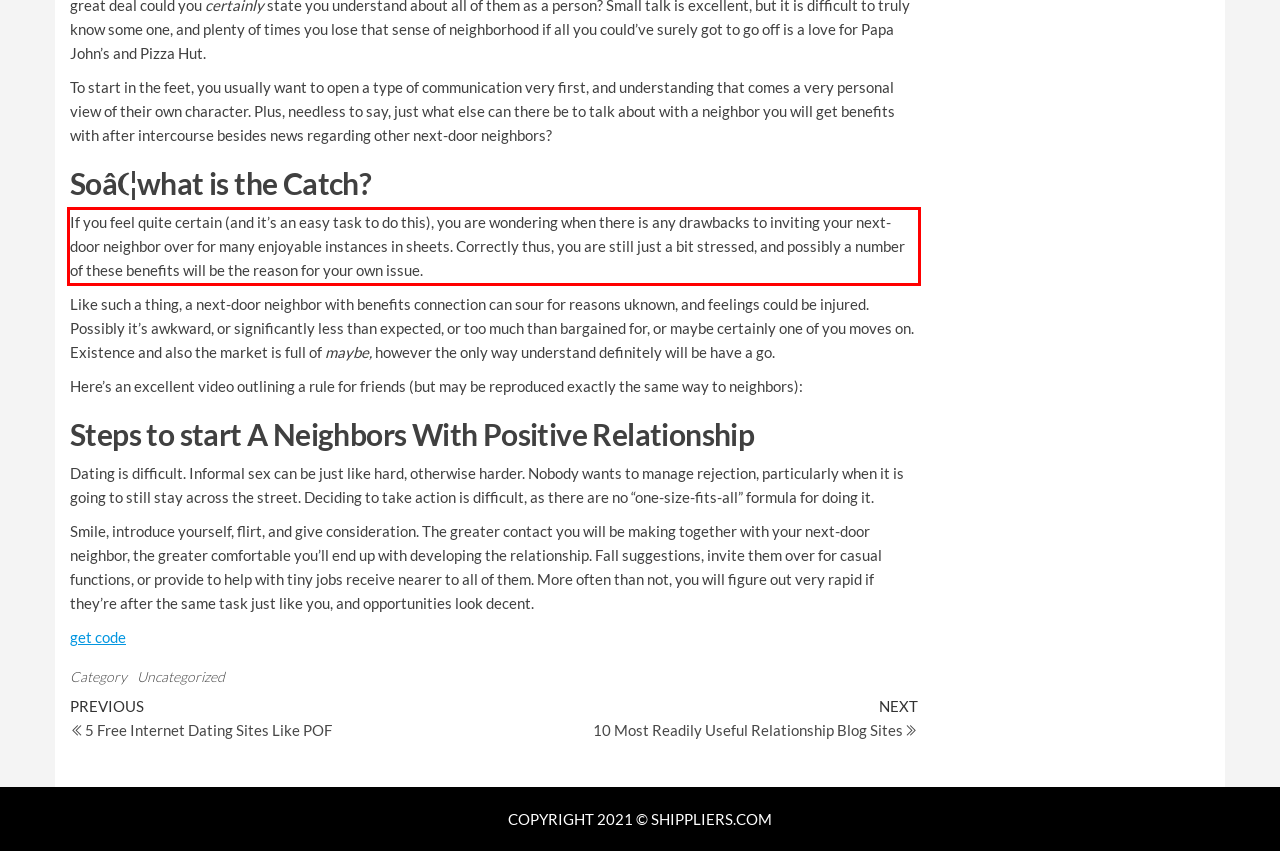You are given a webpage screenshot with a red bounding box around a UI element. Extract and generate the text inside this red bounding box.

If you feel quite certain (and it’s an easy task to do this), you are wondering when there is any drawbacks to inviting your next-door neighbor over for many enjoyable instances in sheets. Correctly thus, you are still just a bit stressed, and possibly a number of these benefits will be the reason for your own issue.